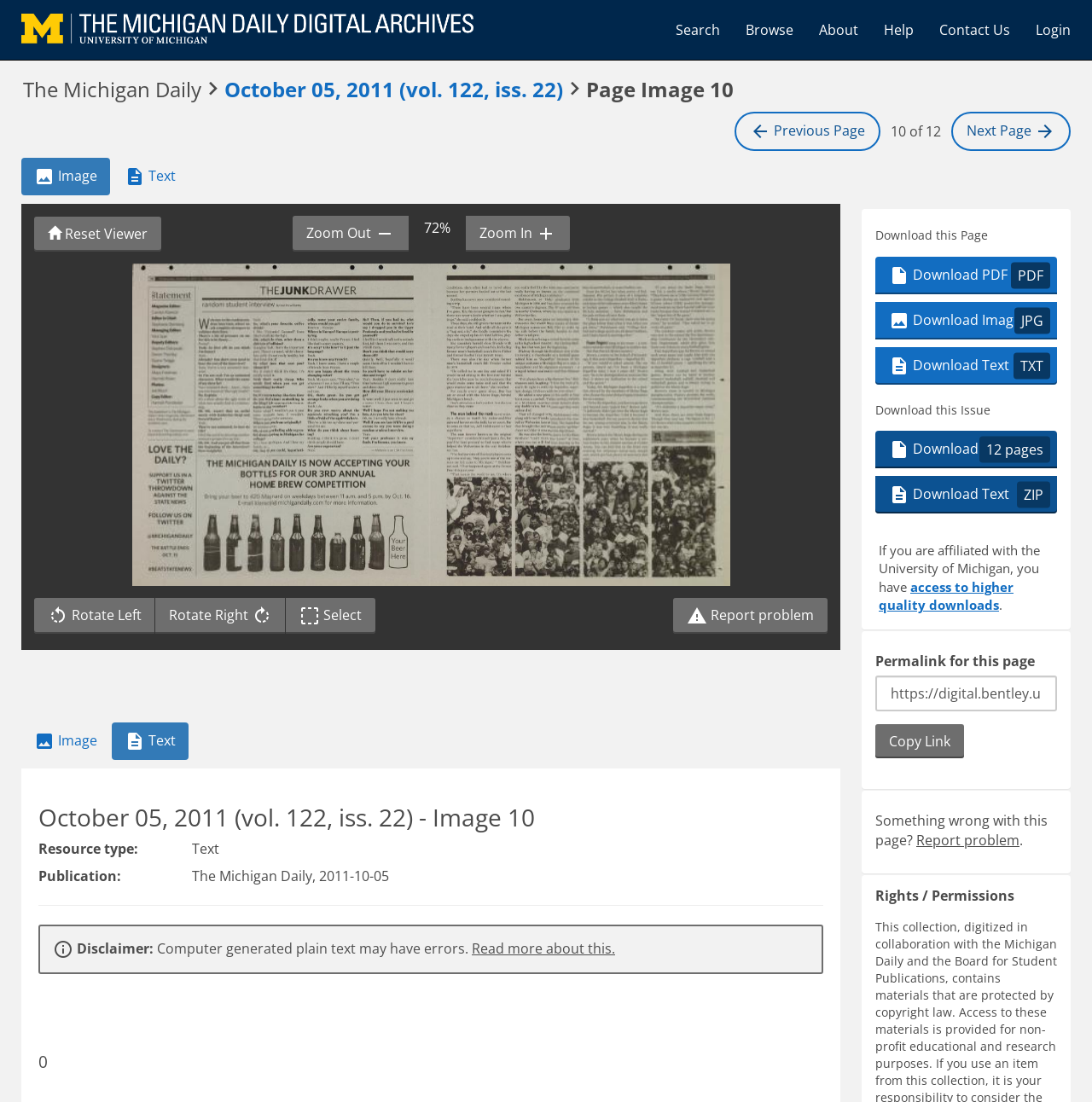Your task is to find and give the main heading text of the webpage.

The Michigan Daily  October 05, 2011 (vol. 122, iss. 22)  Page Image 10